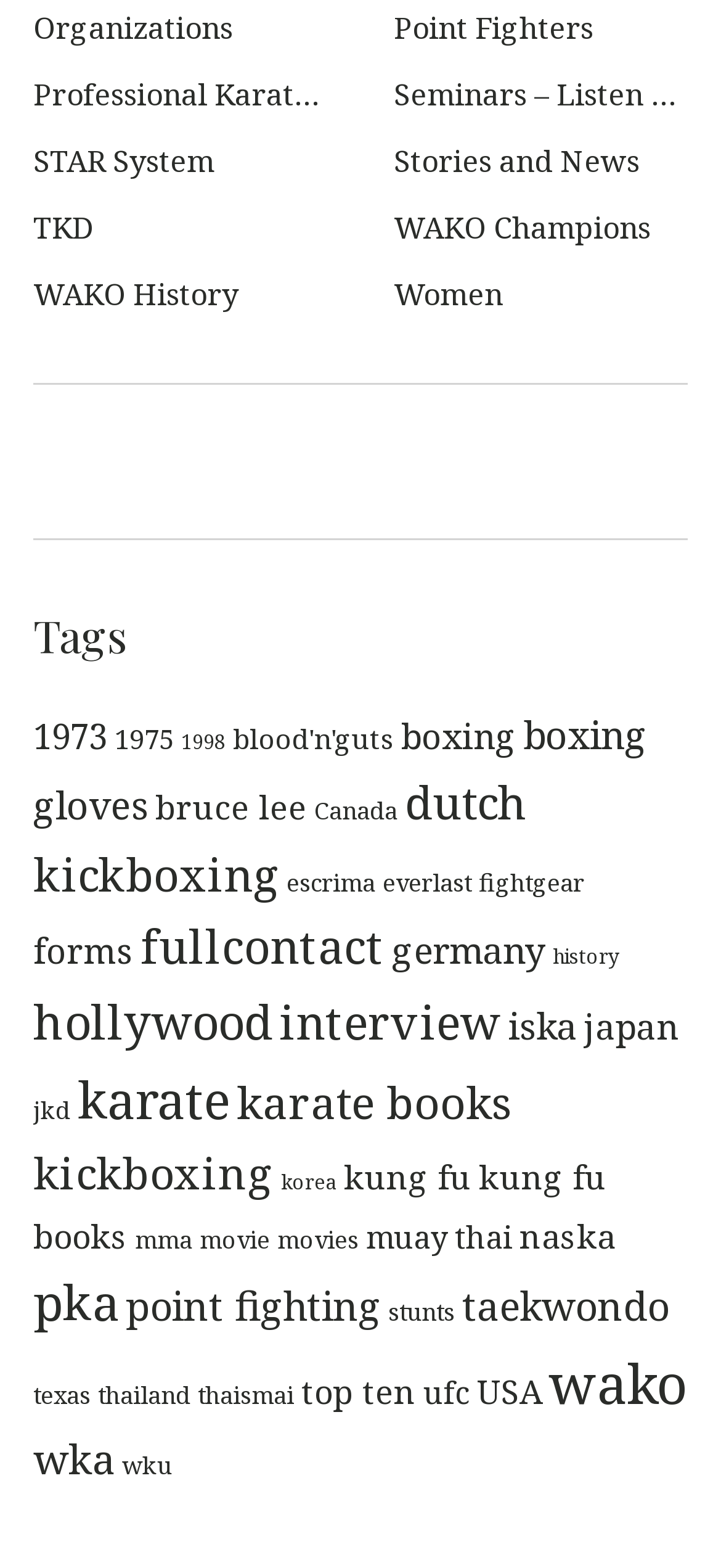Could you determine the bounding box coordinates of the clickable element to complete the instruction: "Open navigation menu"? Provide the coordinates as four float numbers between 0 and 1, i.e., [left, top, right, bottom].

None